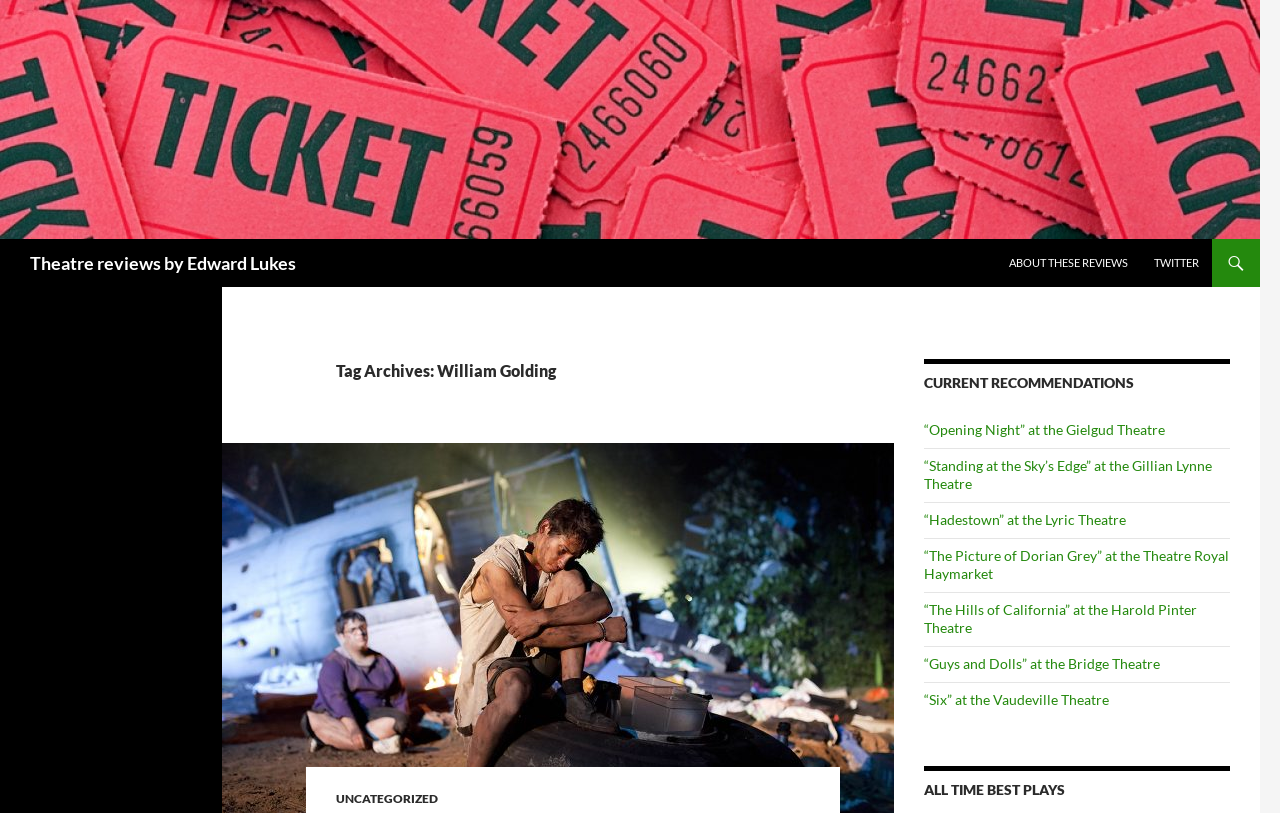Locate the bounding box for the described UI element: "Uncategorized". Ensure the coordinates are four float numbers between 0 and 1, formatted as [left, top, right, bottom].

[0.262, 0.973, 0.342, 0.991]